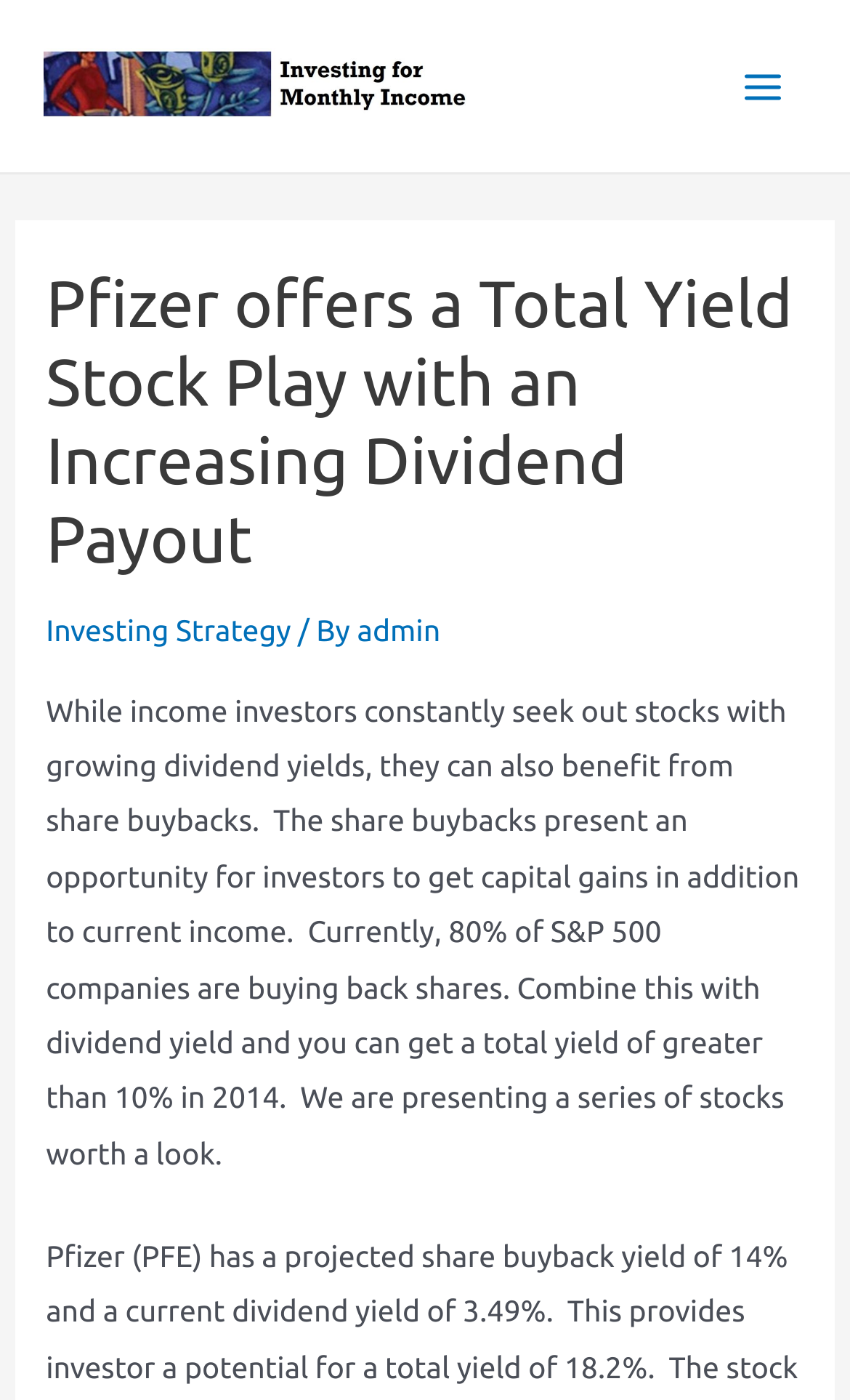Write an extensive caption that covers every aspect of the webpage.

The webpage appears to be an article discussing investment strategies, specifically focusing on Pfizer's total yield stock play with increasing dividend payout. 

At the top-left of the page, there is a link to "Monthly Income from Investing" accompanied by an image with the same name. 

On the top-right, a button labeled "Main Menu" is present, which contains an image and a header section. 

The header section has a heading that matches the title of the webpage, "Pfizer offers a Total Yield Stock Play with an Increasing Dividend Payout". Below the heading, there are three elements: a link to "Investing Strategy", a static text "/ By", and a link to the author "admin". 

The main content of the article is a block of text that discusses the benefits of share buybacks for income investors, citing that 80% of S&P 500 companies are buying back shares, and presenting a series of stocks worth considering. This text block is positioned below the header section.